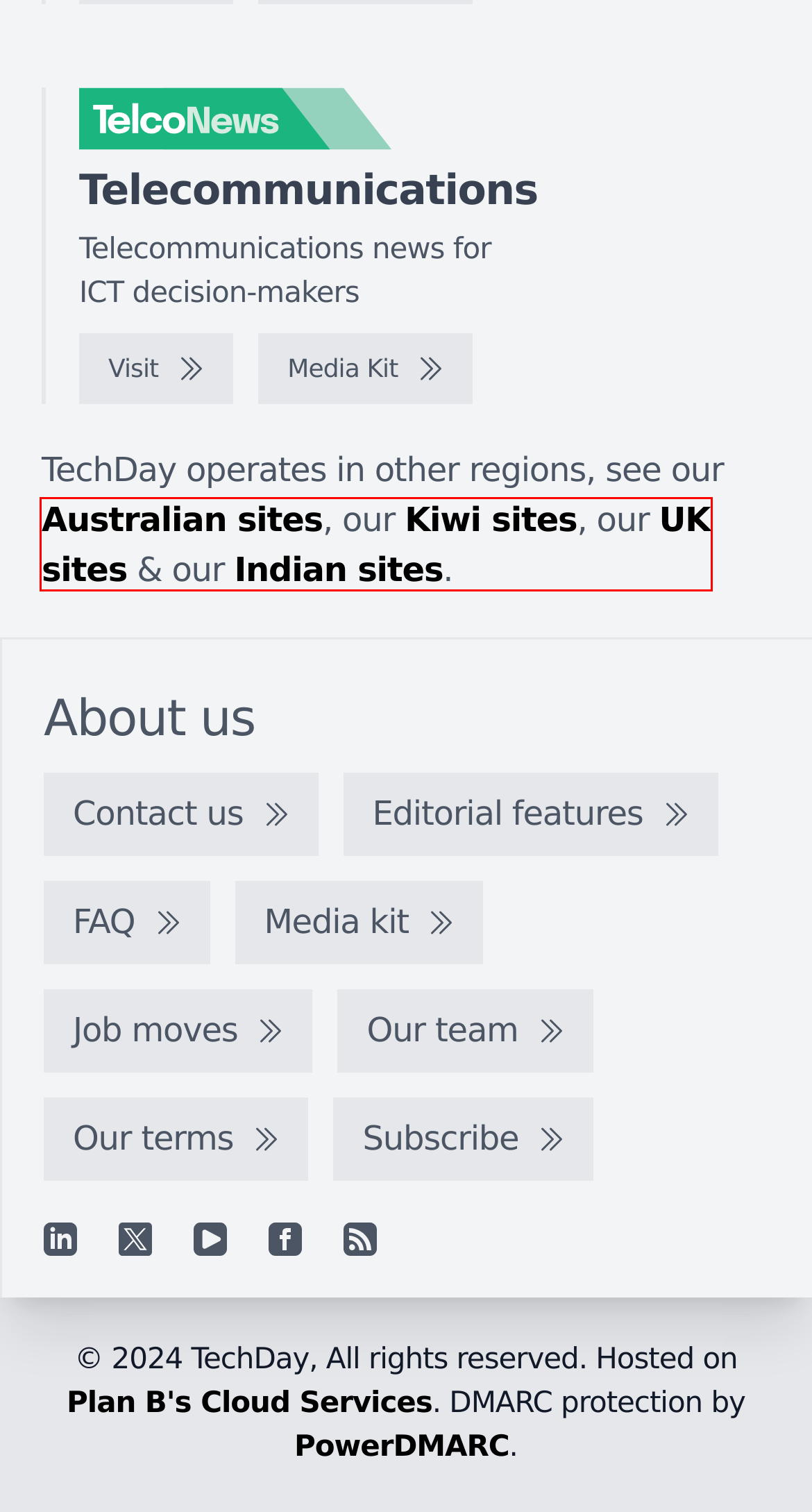You are provided with a screenshot of a webpage containing a red rectangle bounding box. Identify the webpage description that best matches the new webpage after the element in the bounding box is clicked. Here are the potential descriptions:
A. TechDay UK - The United Kingdom's, technology news network
B. Join our mailing list
C. TelcoNews Asia - Telecommunications news for ICT decision-makers
D. TechDay New Zealand - Aotearoa's technology news network
E. TelcoNews Asia - Media kit
F. TechDay Australia - Australia's technology news network
G. Hosted Data Centre, Server and Storage Solutions | Plan B
H. CFOtech Asia

A